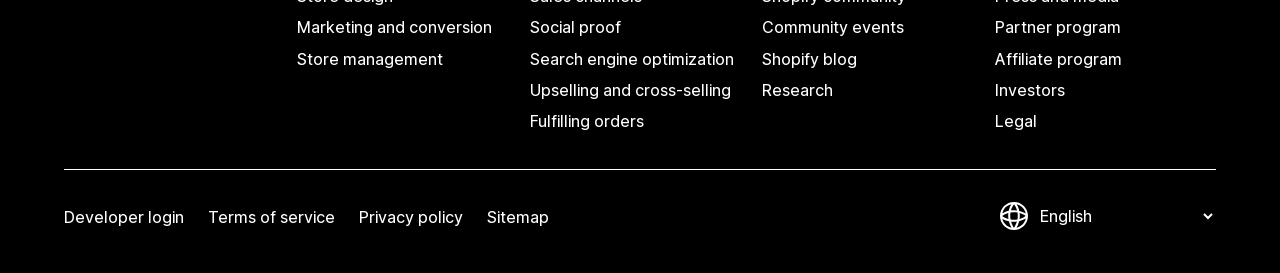Indicate the bounding box coordinates of the element that must be clicked to execute the instruction: "View terms of service". The coordinates should be given as four float numbers between 0 and 1, i.e., [left, top, right, bottom].

[0.162, 0.74, 0.262, 0.855]